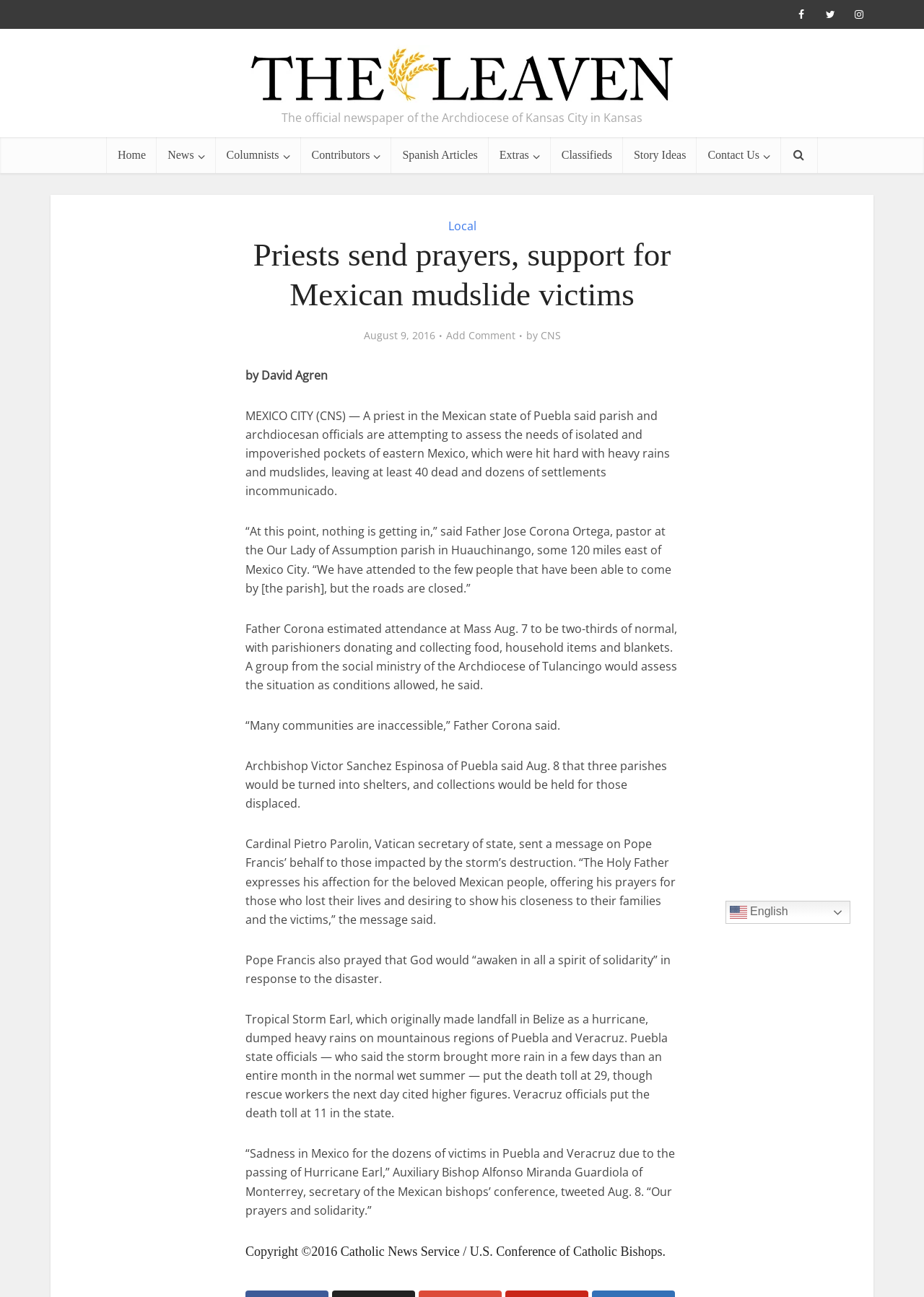Please identify the bounding box coordinates of the element's region that should be clicked to execute the following instruction: "Contact Us". The bounding box coordinates must be four float numbers between 0 and 1, i.e., [left, top, right, bottom].

[0.754, 0.106, 0.845, 0.134]